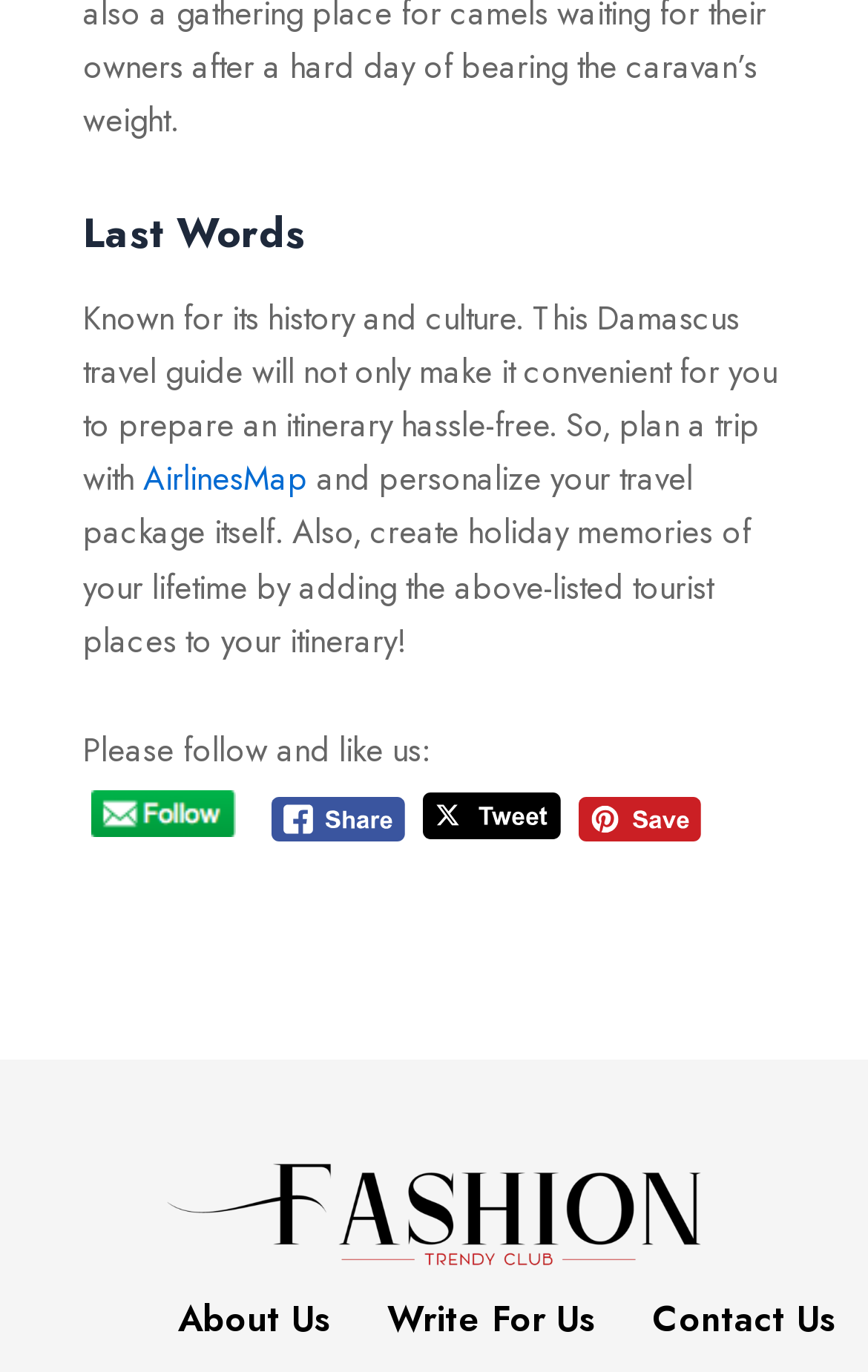How many social media links are there?
Using the visual information from the image, give a one-word or short-phrase answer.

4